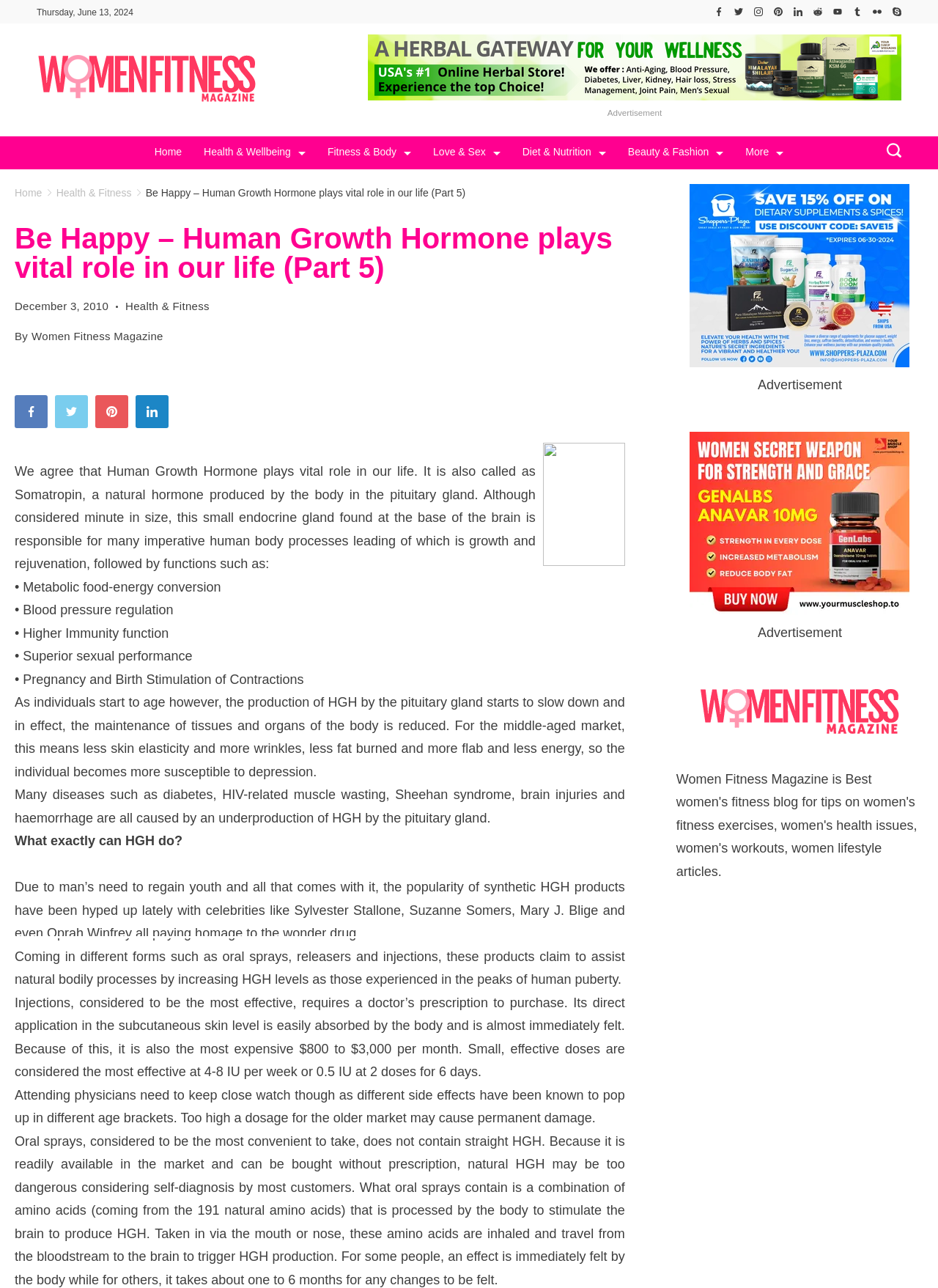Can you identify and provide the main heading of the webpage?

Be Happy – Human Growth Hormone plays vital role in our life (Part 5)